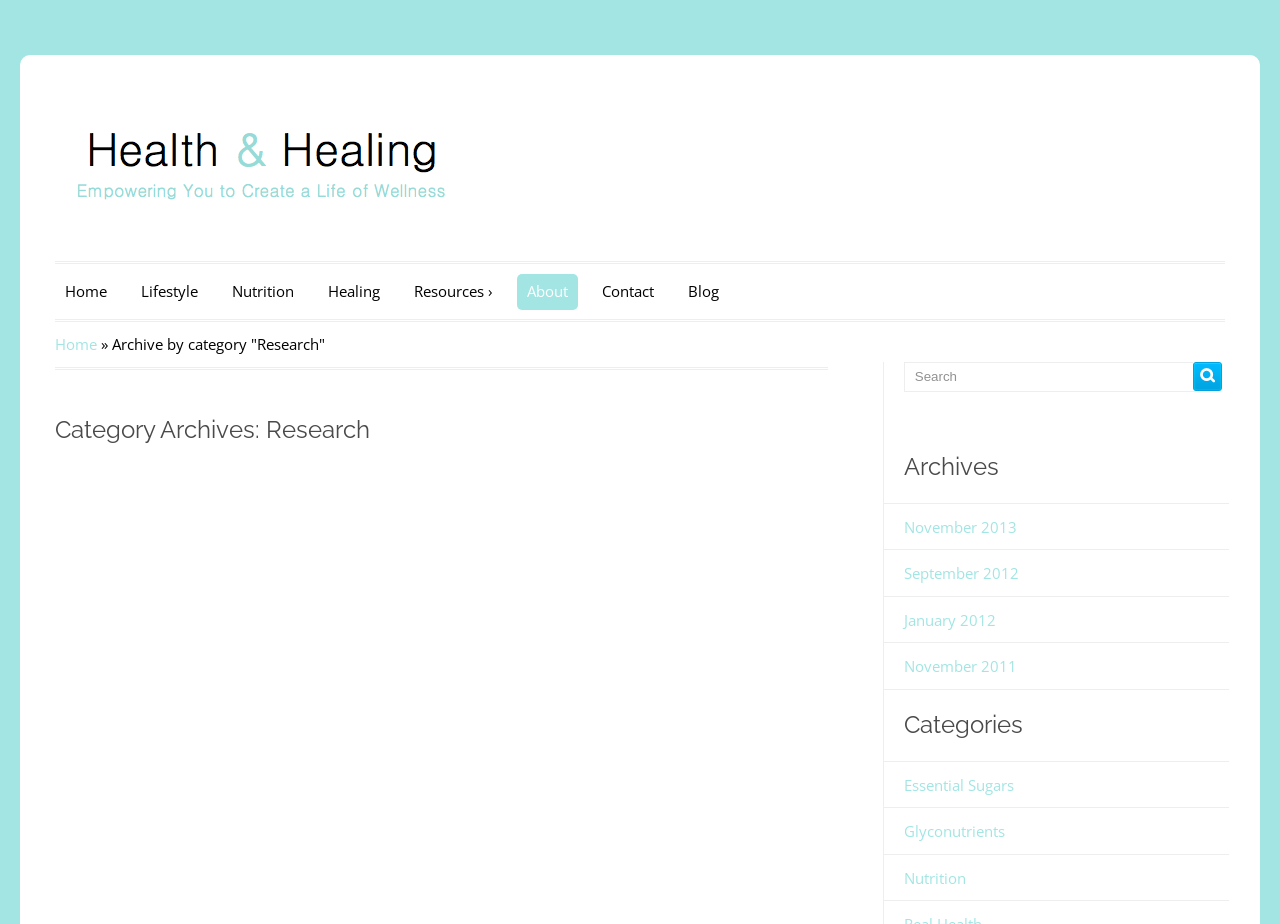Please identify the bounding box coordinates of the clickable element to fulfill the following instruction: "Read the 'What’s Not In The News On Breast Milk?' article". The coordinates should be four float numbers between 0 and 1, i.e., [left, top, right, bottom].

[0.237, 0.542, 0.639, 0.578]